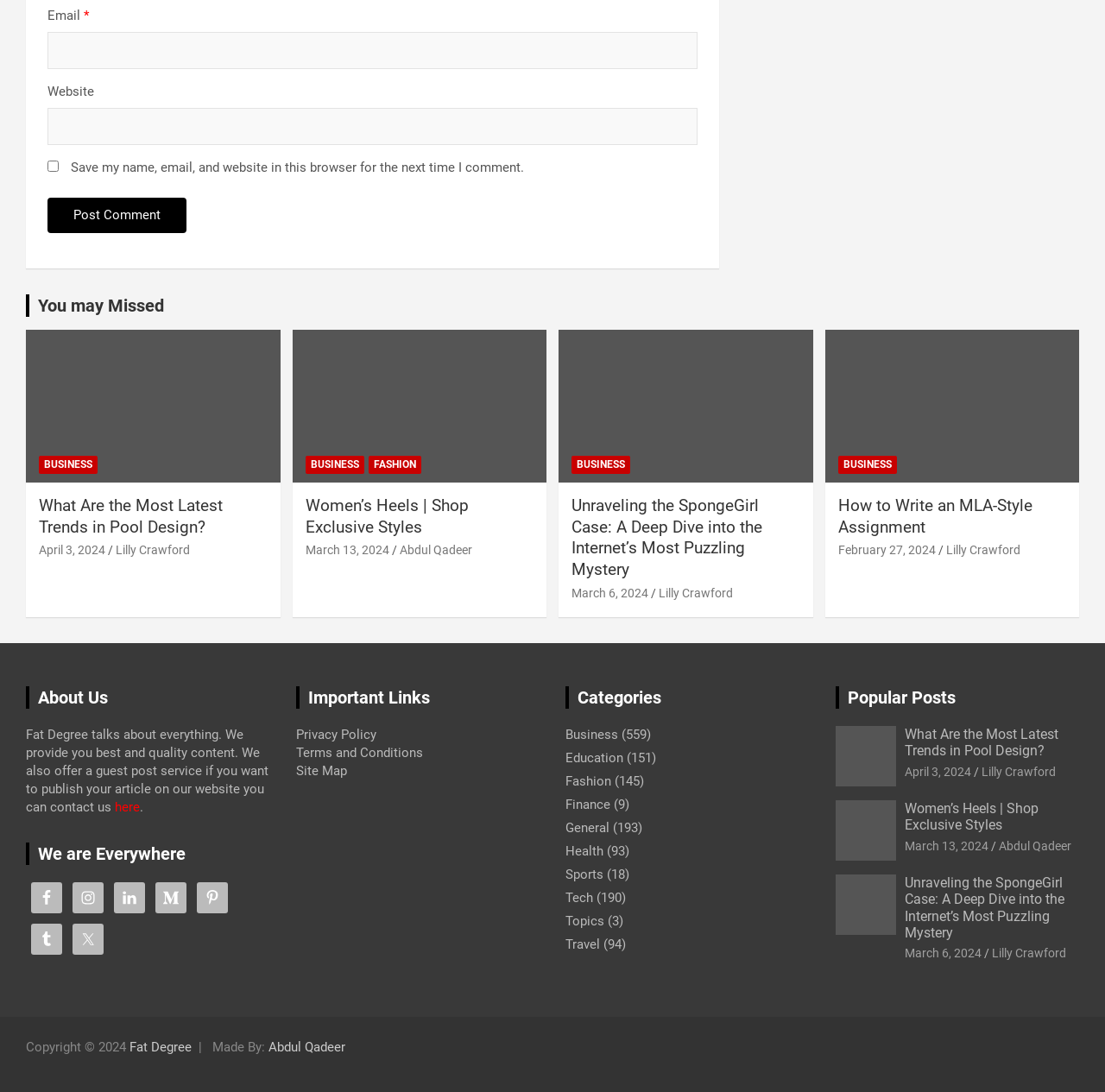Identify the bounding box for the given UI element using the description provided. Coordinates should be in the format (top-left x, top-left y, bottom-right x, bottom-right y) and must be between 0 and 1. Here is the description: parent_node: Email * aria-describedby="email-notes" name="email"

[0.043, 0.029, 0.632, 0.063]